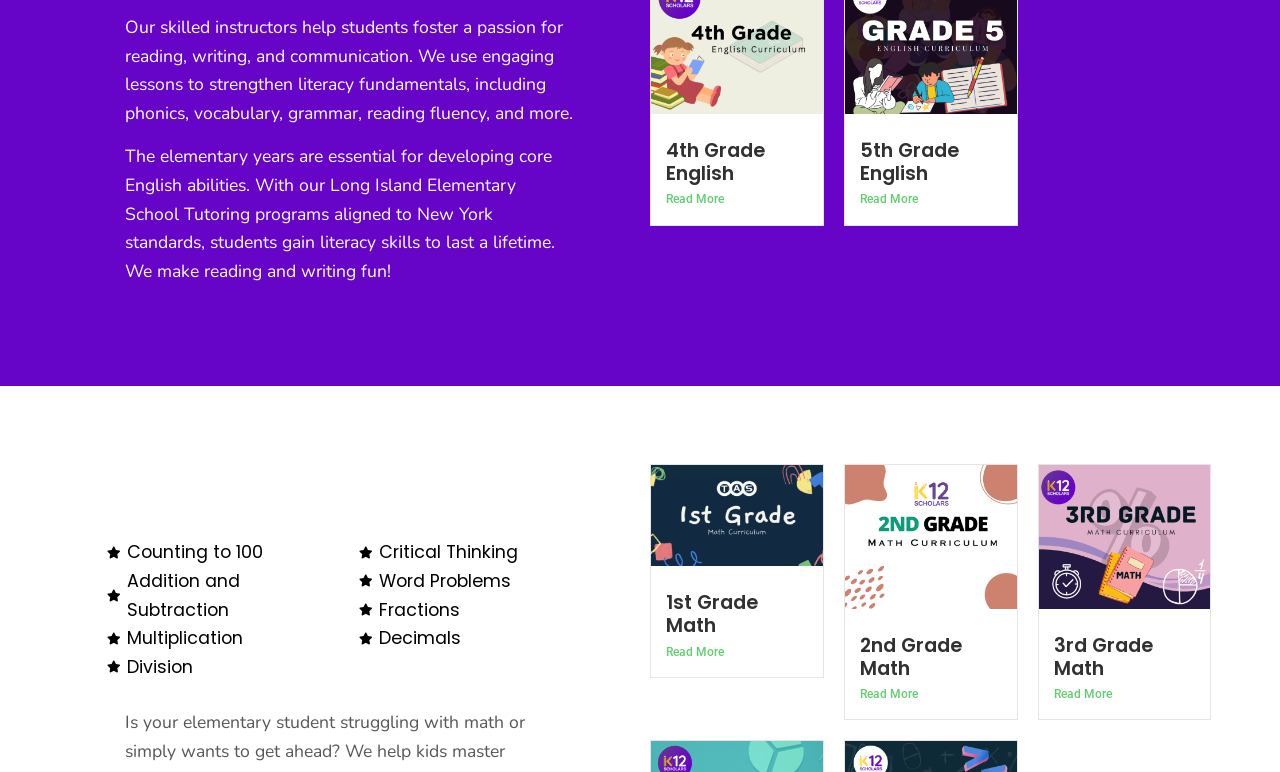Identify the bounding box coordinates of the region I need to click to complete this instruction: "Explore 1st Grade Math".

[0.52, 0.764, 0.592, 0.828]